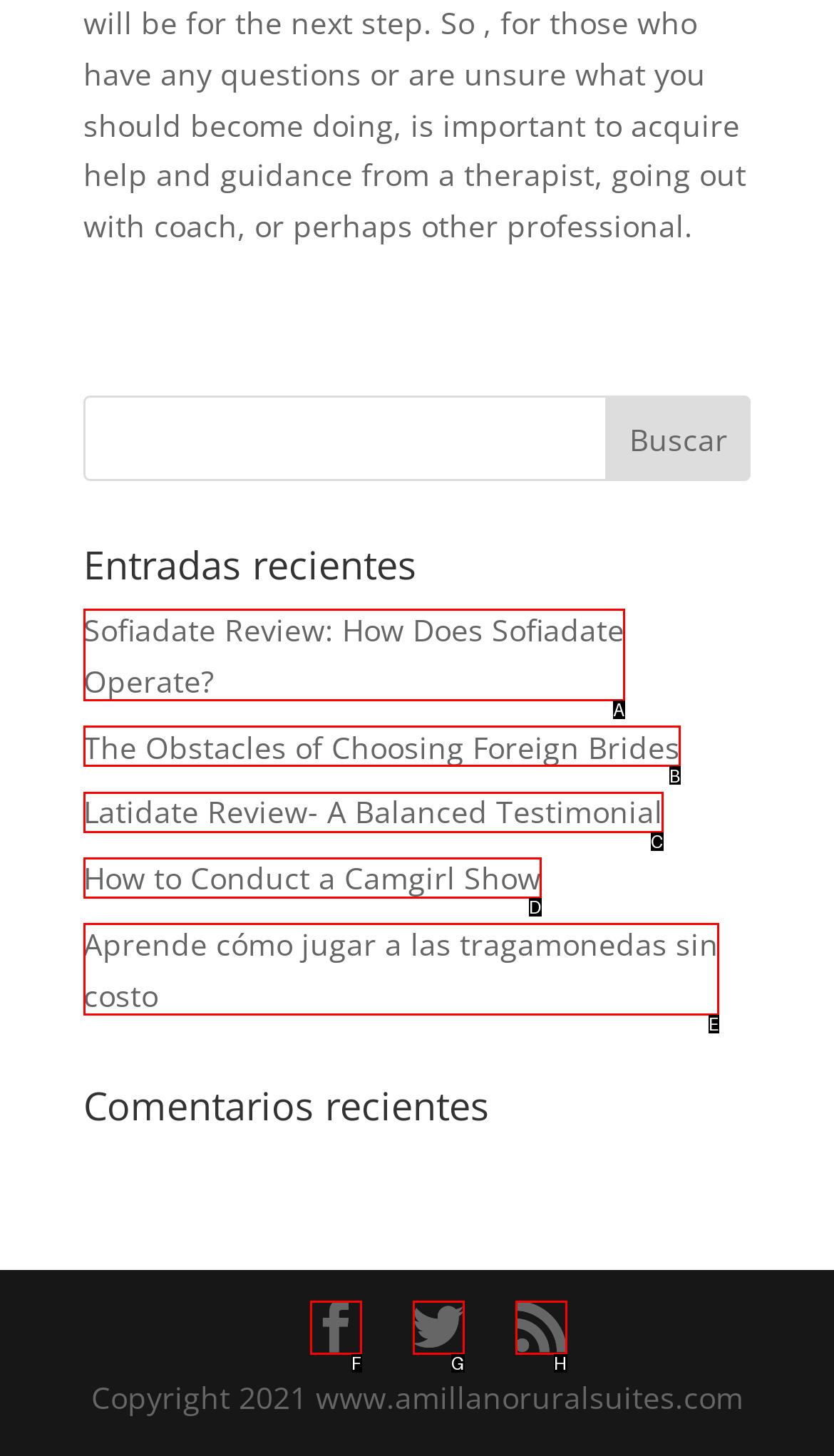Find the HTML element that matches the description: Latidate Review- A Balanced Testimonial. Answer using the letter of the best match from the available choices.

C